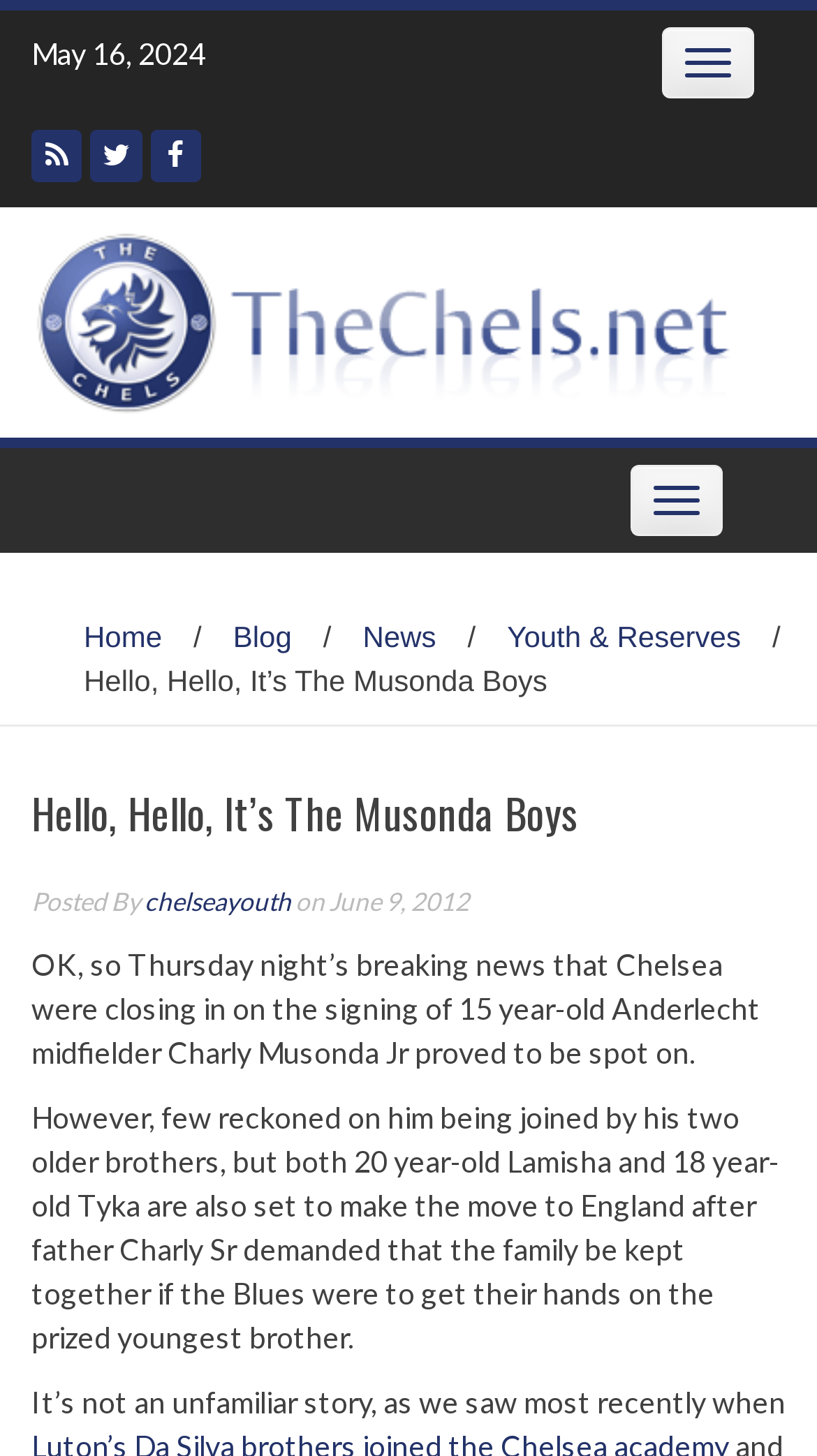Mark the bounding box of the element that matches the following description: "Youth & Reserves".

[0.621, 0.425, 0.907, 0.448]